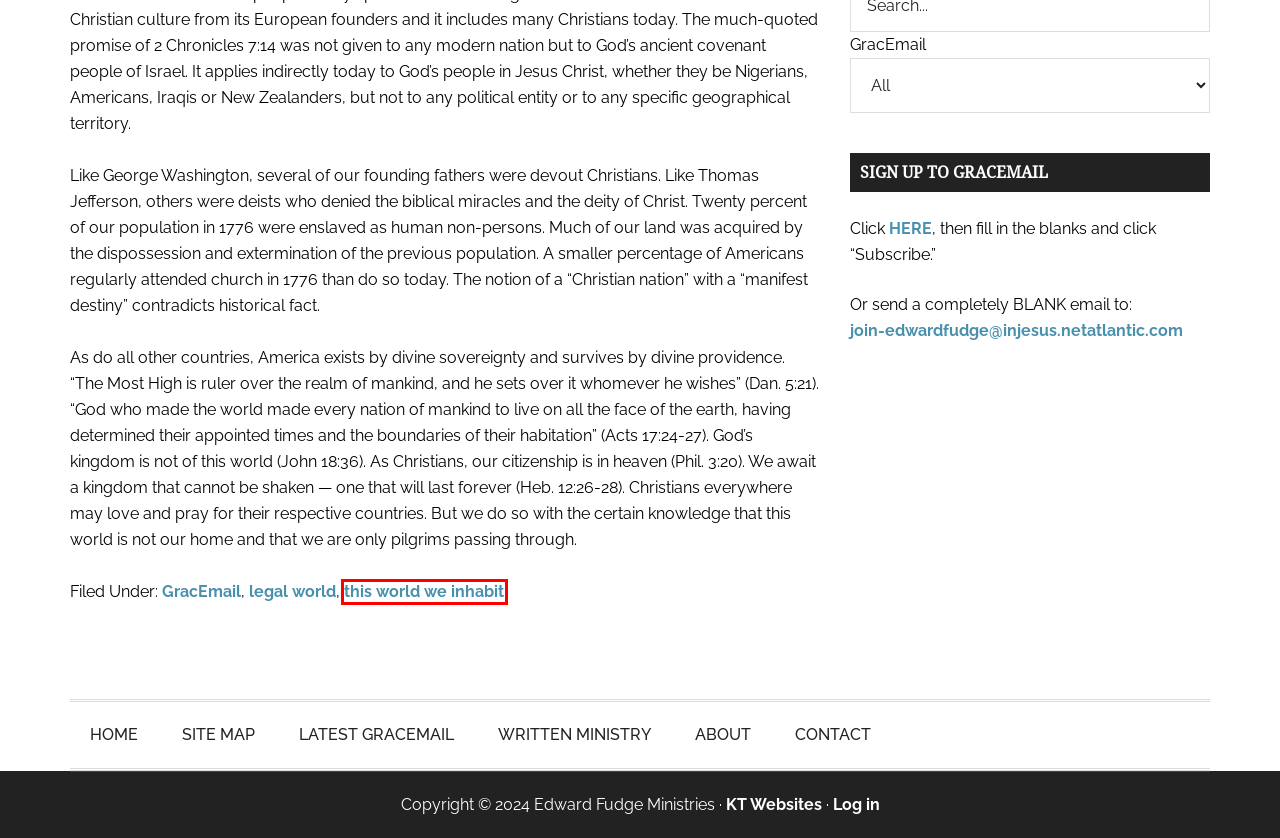You have a screenshot of a webpage with a red rectangle bounding box. Identify the best webpage description that corresponds to the new webpage after clicking the element within the red bounding box. Here are the candidates:
A. Log In ‹ Edward Fudge Ministries — WordPress
B. this world we inhabit Archives - Edward Fudge Ministries
C. Online Books - Edward Fudge Ministries
D. GracEmail - Edward Fudge Ministries
E. GracEmail Category Index - Edward Fudge Ministries
F. Books - Edward Fudge Ministries
G. Site Map - Edward Fudge Ministries
H. legal world Archives - Edward Fudge Ministries

B